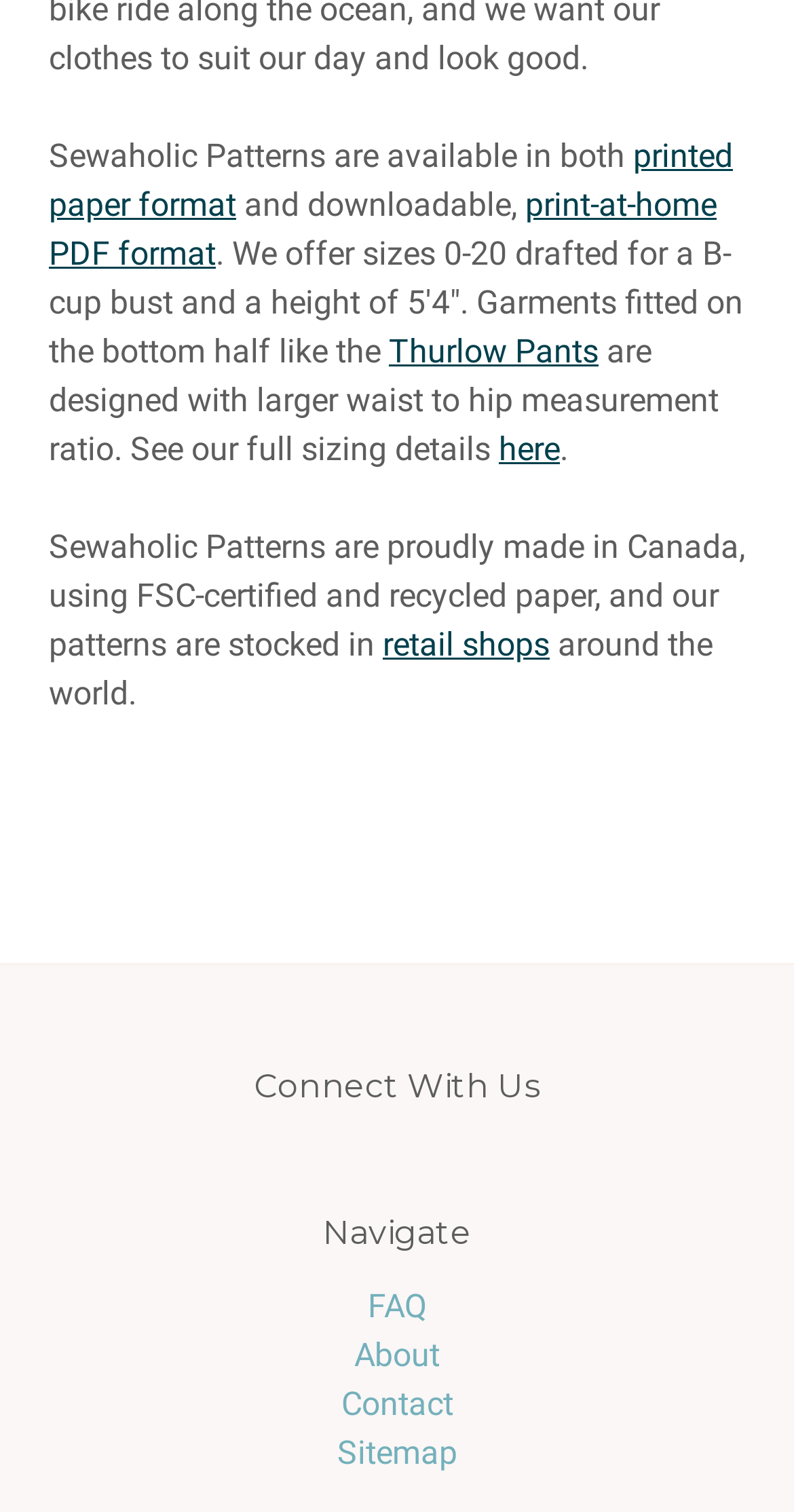Bounding box coordinates are given in the format (top-left x, top-left y, bottom-right x, bottom-right y). All values should be floating point numbers between 0 and 1. Provide the bounding box coordinate for the UI element described as: print-at-home PDF format

[0.062, 0.122, 0.903, 0.18]